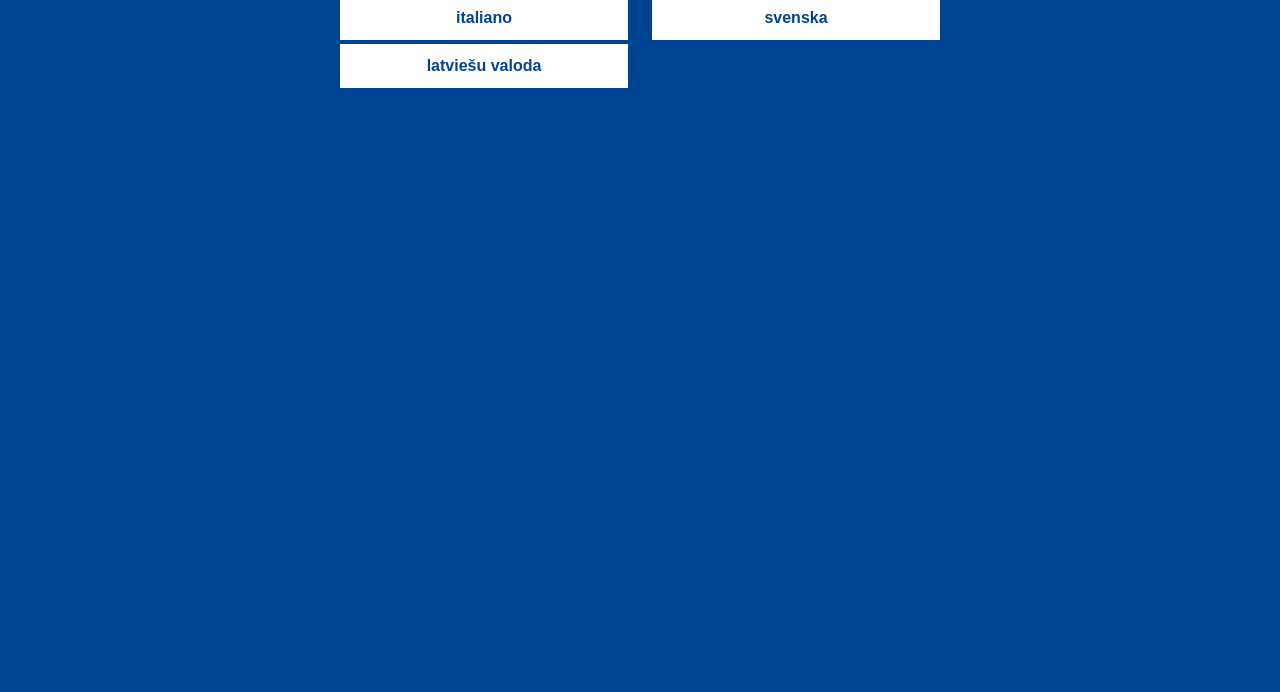Determine the bounding box coordinates for the UI element described. Format the coordinates as (top-left x, top-left y, bottom-right x, bottom-right y) and ensure all values are between 0 and 1. Element description: Legal notice

[0.096, 0.892, 0.163, 0.916]